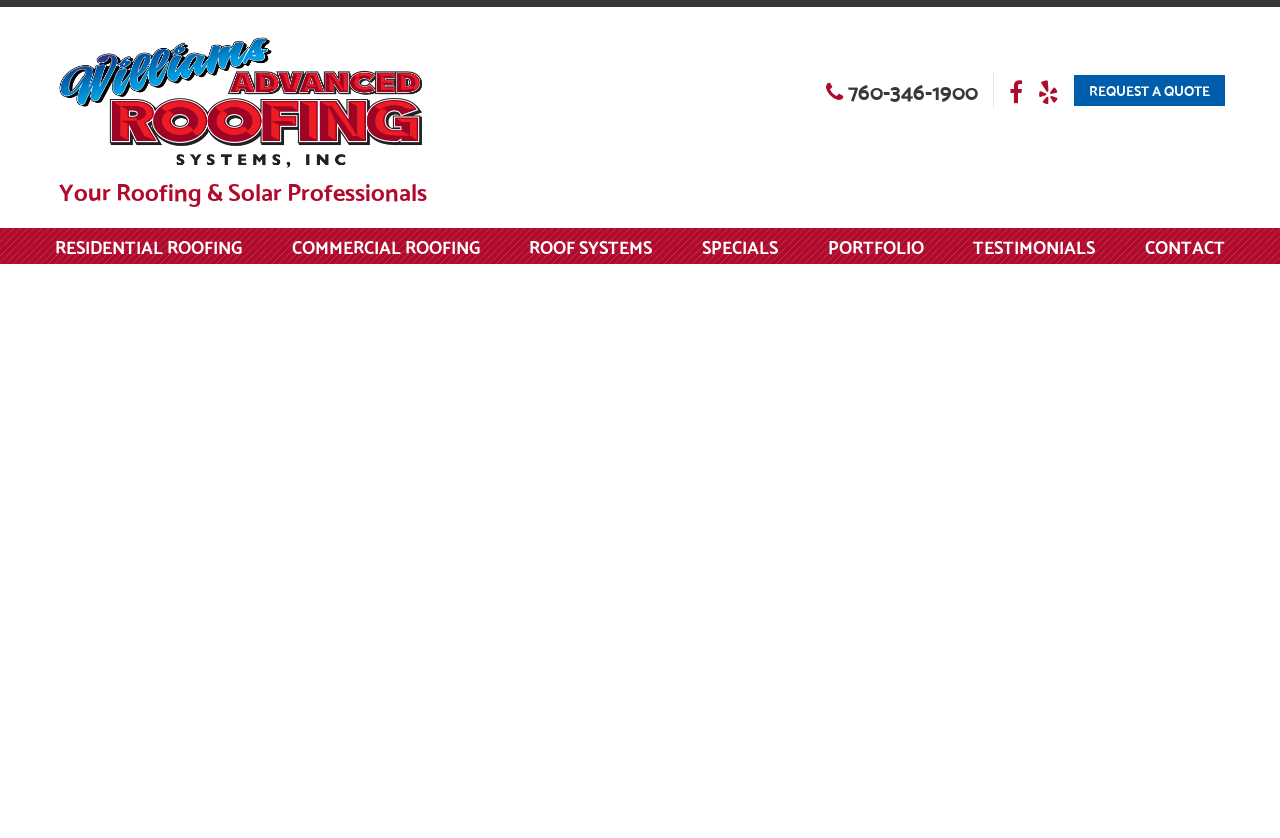Please provide a detailed answer to the question below based on the screenshot: 
What is the last menu item on the top navigation bar?

I looked at the links on the top navigation bar and found that the last item is 'CONTACT', which is located at the rightmost position.